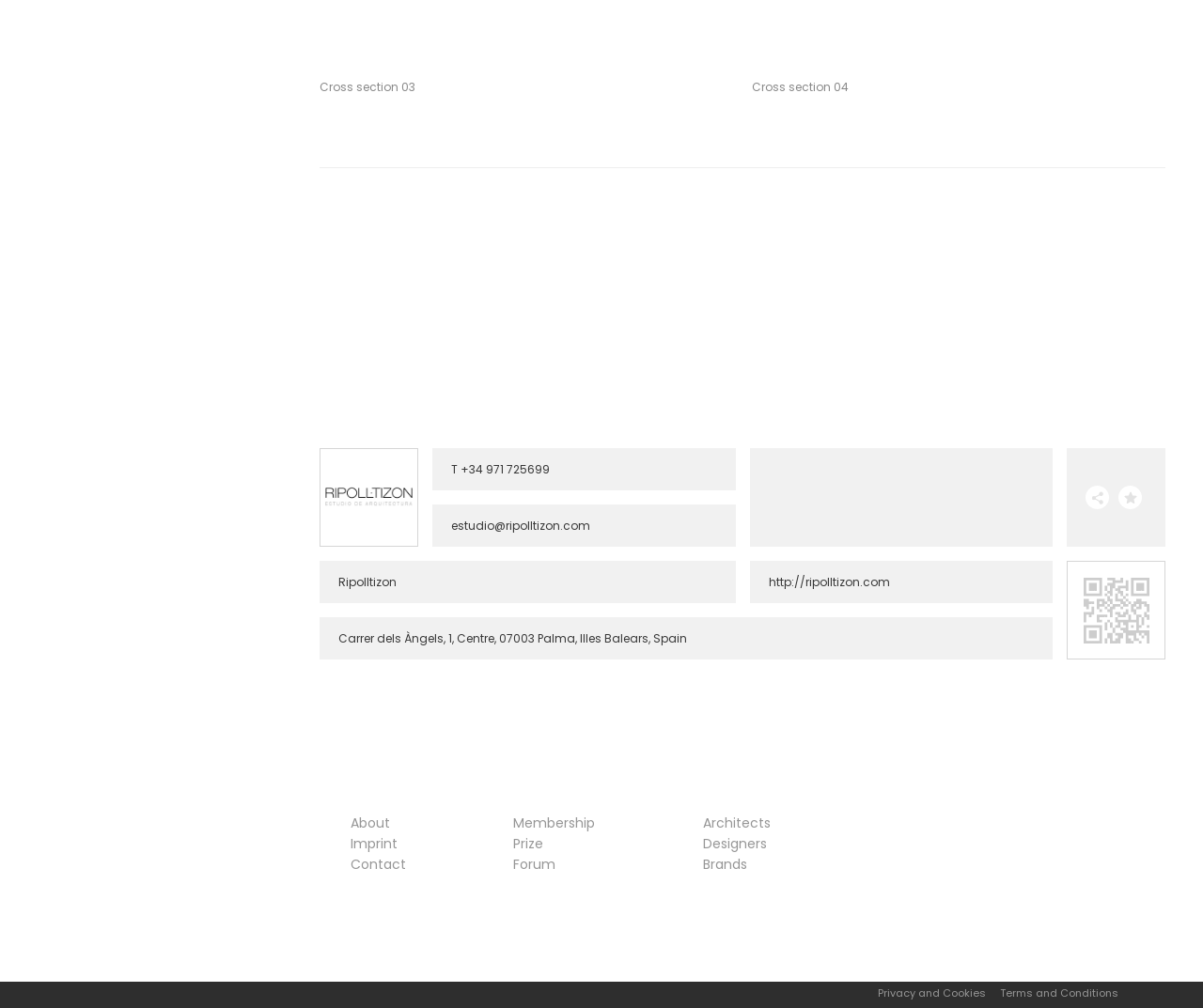Can you pinpoint the bounding box coordinates for the clickable element required for this instruction: "Call the phone number"? The coordinates should be four float numbers between 0 and 1, i.e., [left, top, right, bottom].

[0.375, 0.457, 0.457, 0.473]